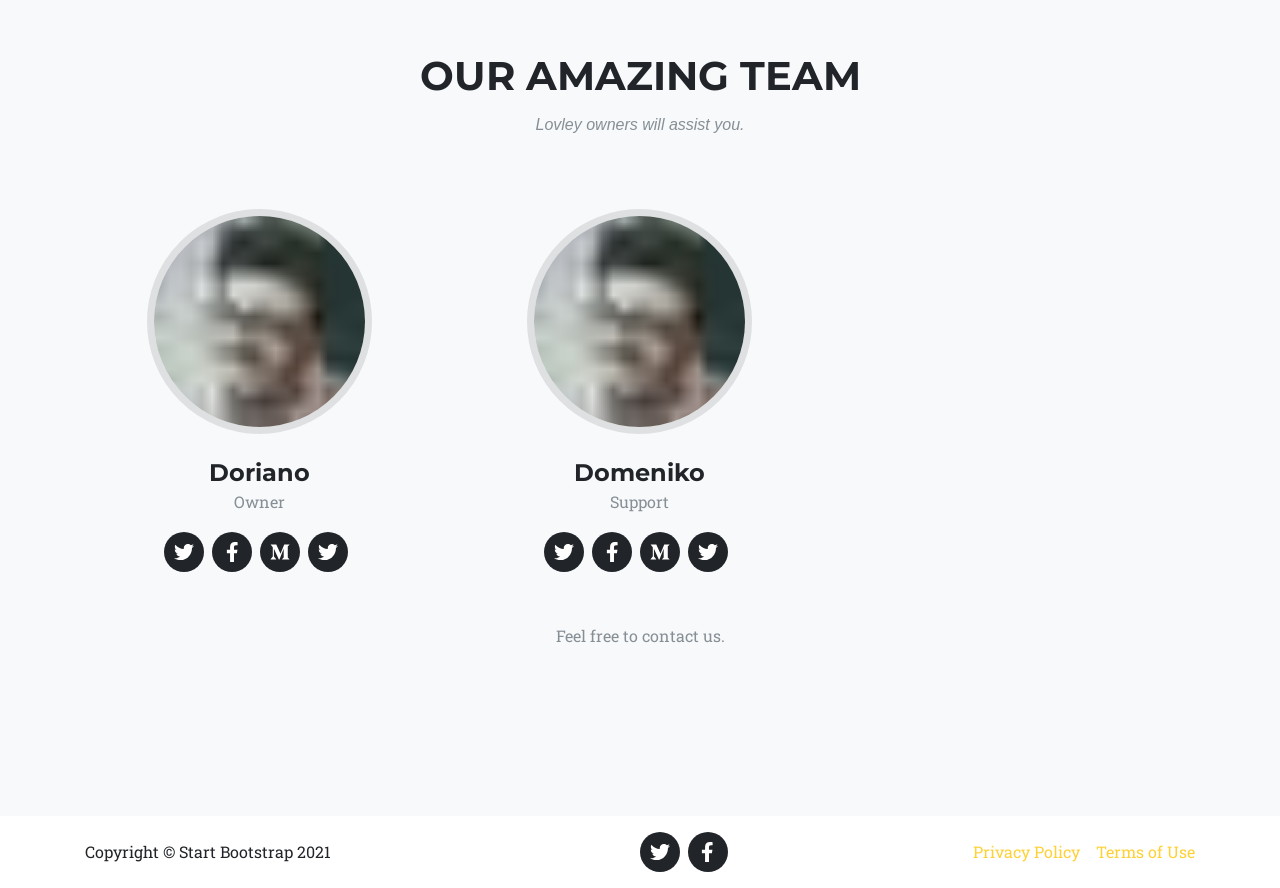Locate the bounding box coordinates of the segment that needs to be clicked to meet this instruction: "View the Terms of Use".

[0.856, 0.947, 0.934, 0.97]